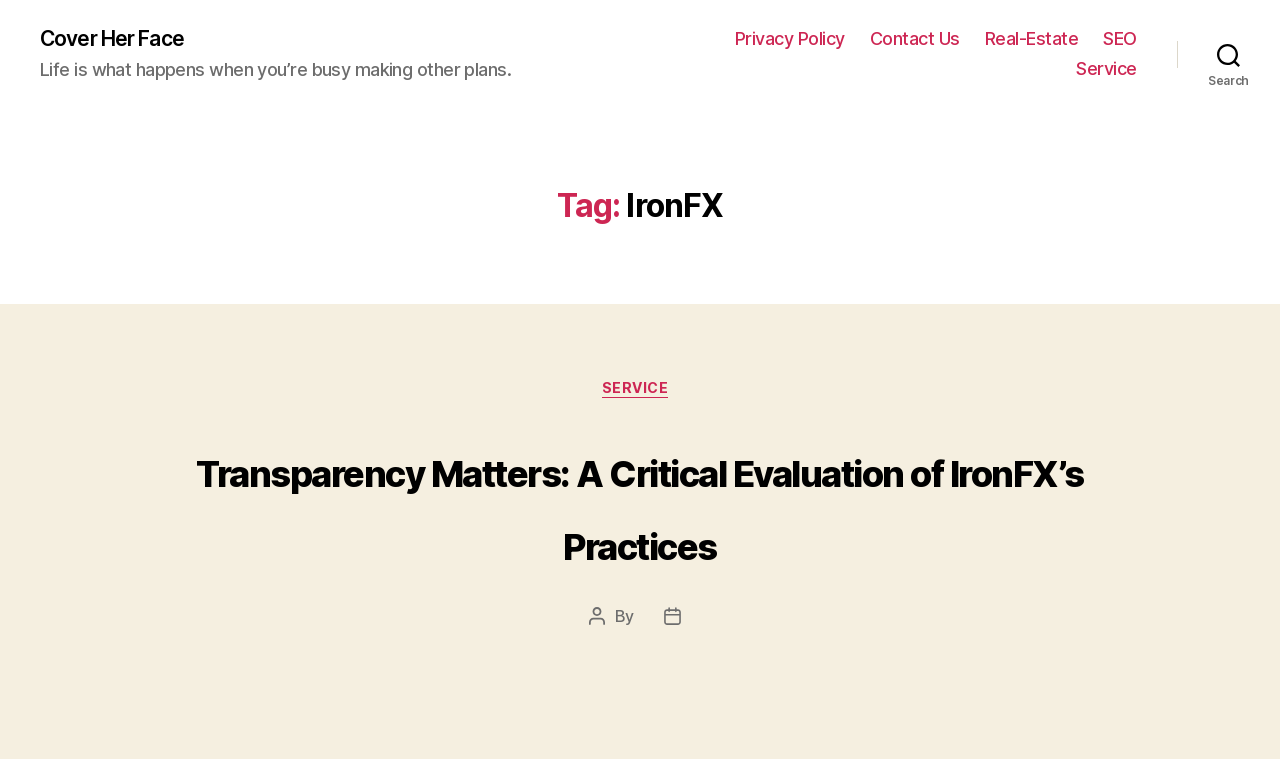Refer to the element description Contact Us and identify the corresponding bounding box in the screenshot. Format the coordinates as (top-left x, top-left y, bottom-right x, bottom-right y) with values in the range of 0 to 1.

[0.68, 0.039, 0.75, 0.068]